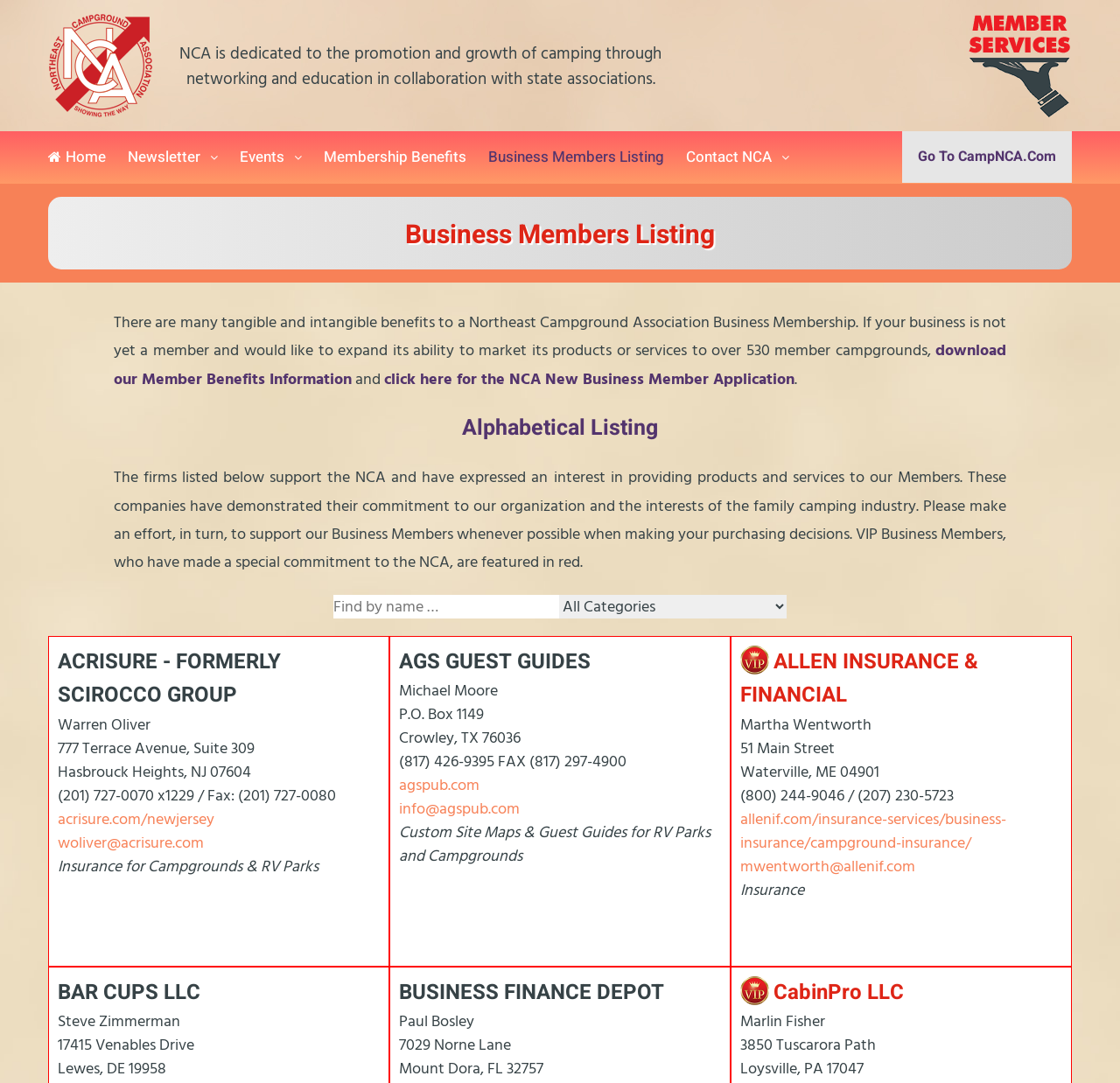Using the webpage screenshot, find the UI element described by ALLEN INSURANCE & FINANCIAL. Provide the bounding box coordinates in the format (top-left x, top-left y, bottom-right x, bottom-right y), ensuring all values are floating point numbers between 0 and 1.

[0.661, 0.597, 0.873, 0.656]